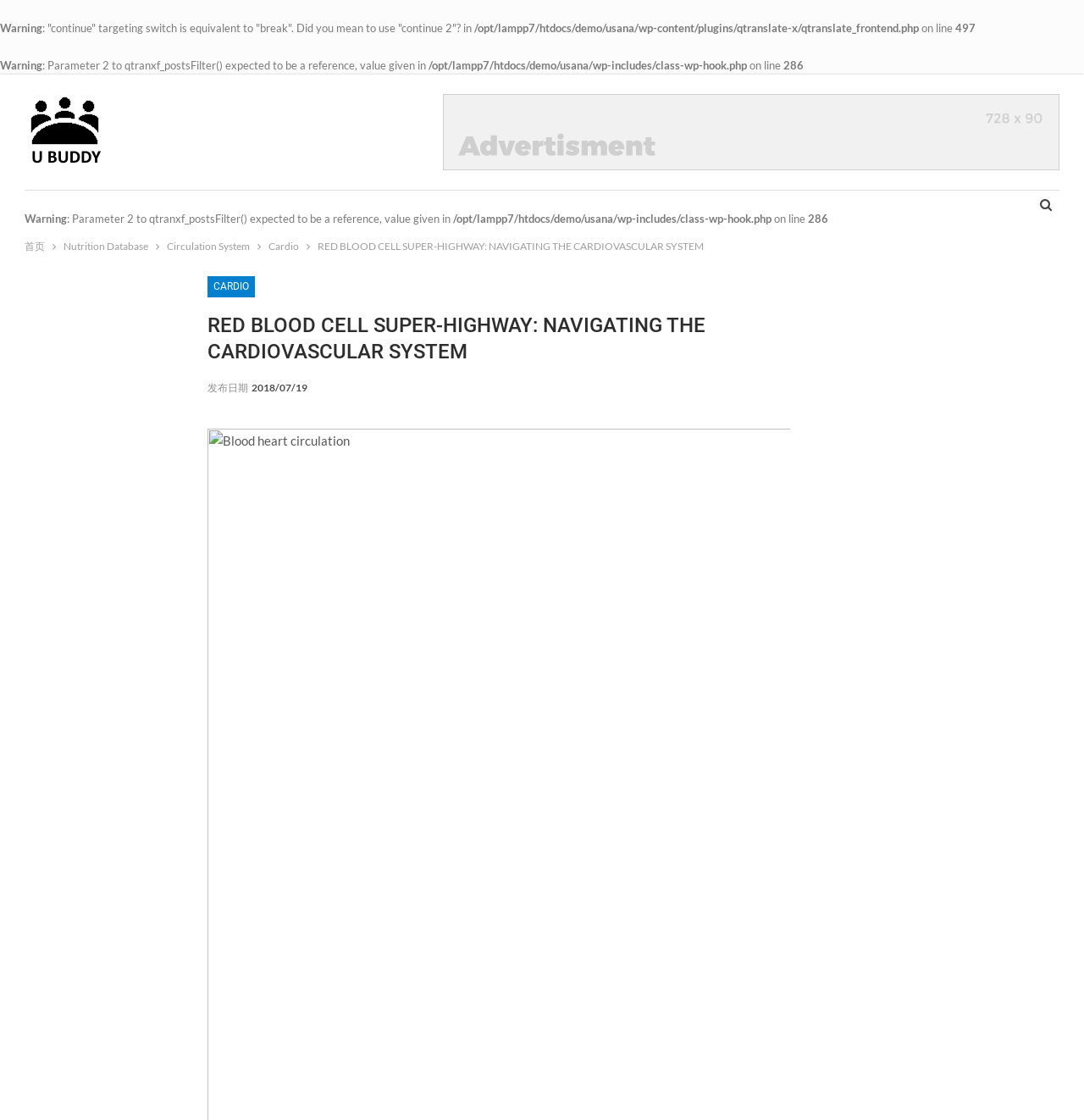Specify the bounding box coordinates of the element's region that should be clicked to achieve the following instruction: "go to Circulation System". The bounding box coordinates consist of four float numbers between 0 and 1, in the format [left, top, right, bottom].

[0.154, 0.212, 0.23, 0.229]